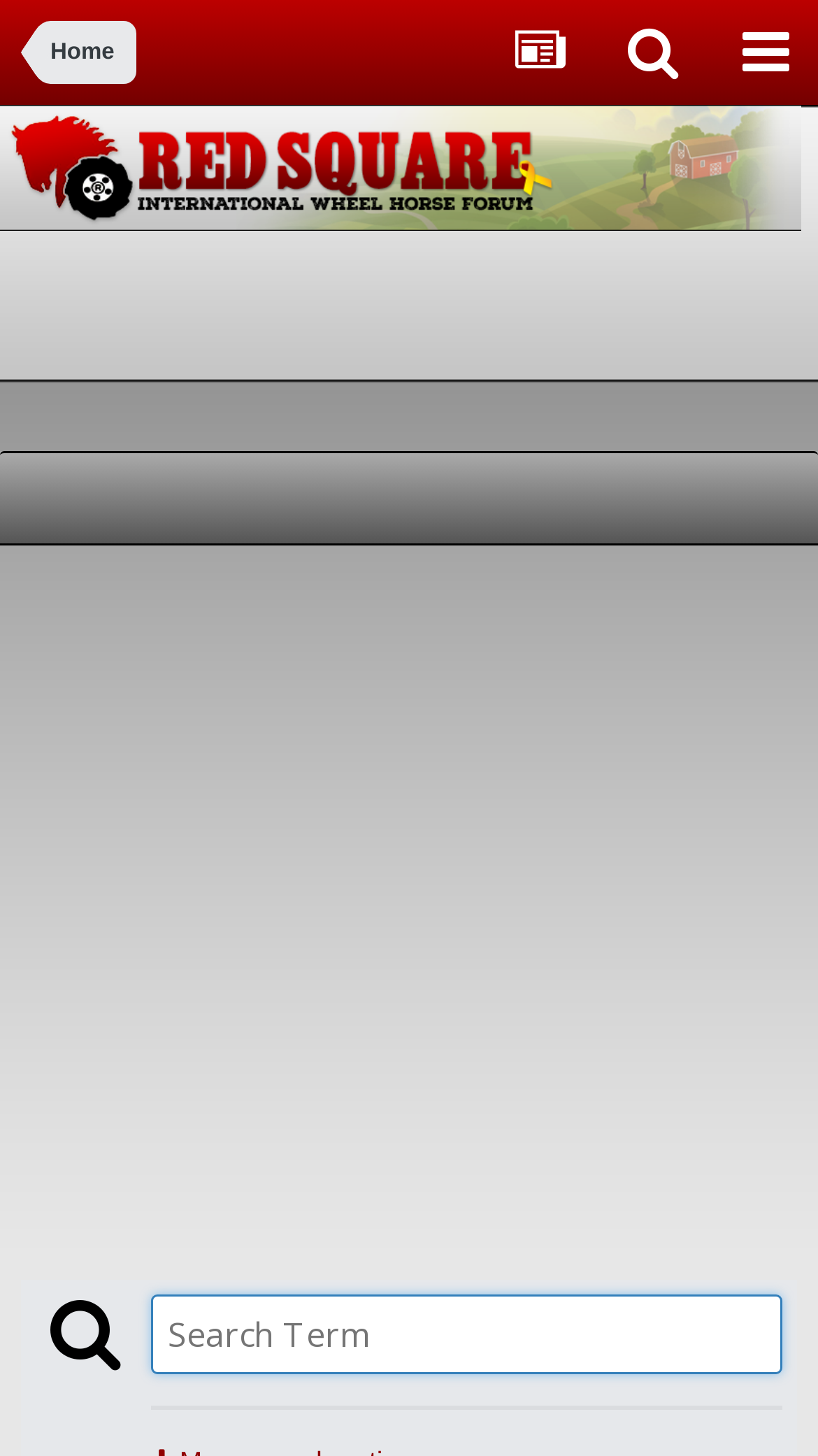Examine the image and give a thorough answer to the following question:
What is the name of the forum?

I determined the answer by looking at the link element with the text 'RedSquare Wheel Horse Forum' and the image with the same text, which suggests that it is the name of the forum.